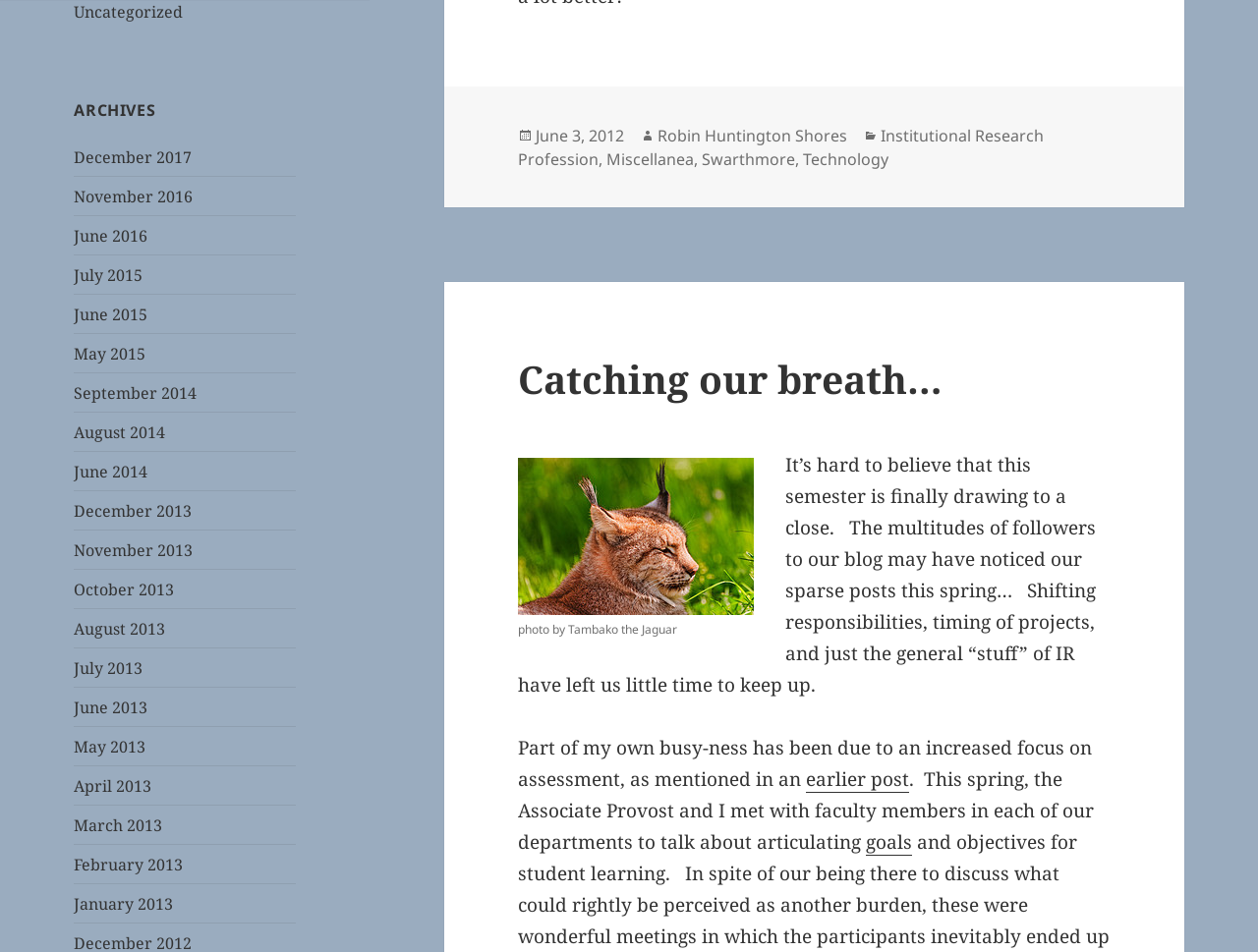What is the date of the post 'Catching our breath…'?
Examine the image and give a concise answer in one word or a short phrase.

June 3, 2012